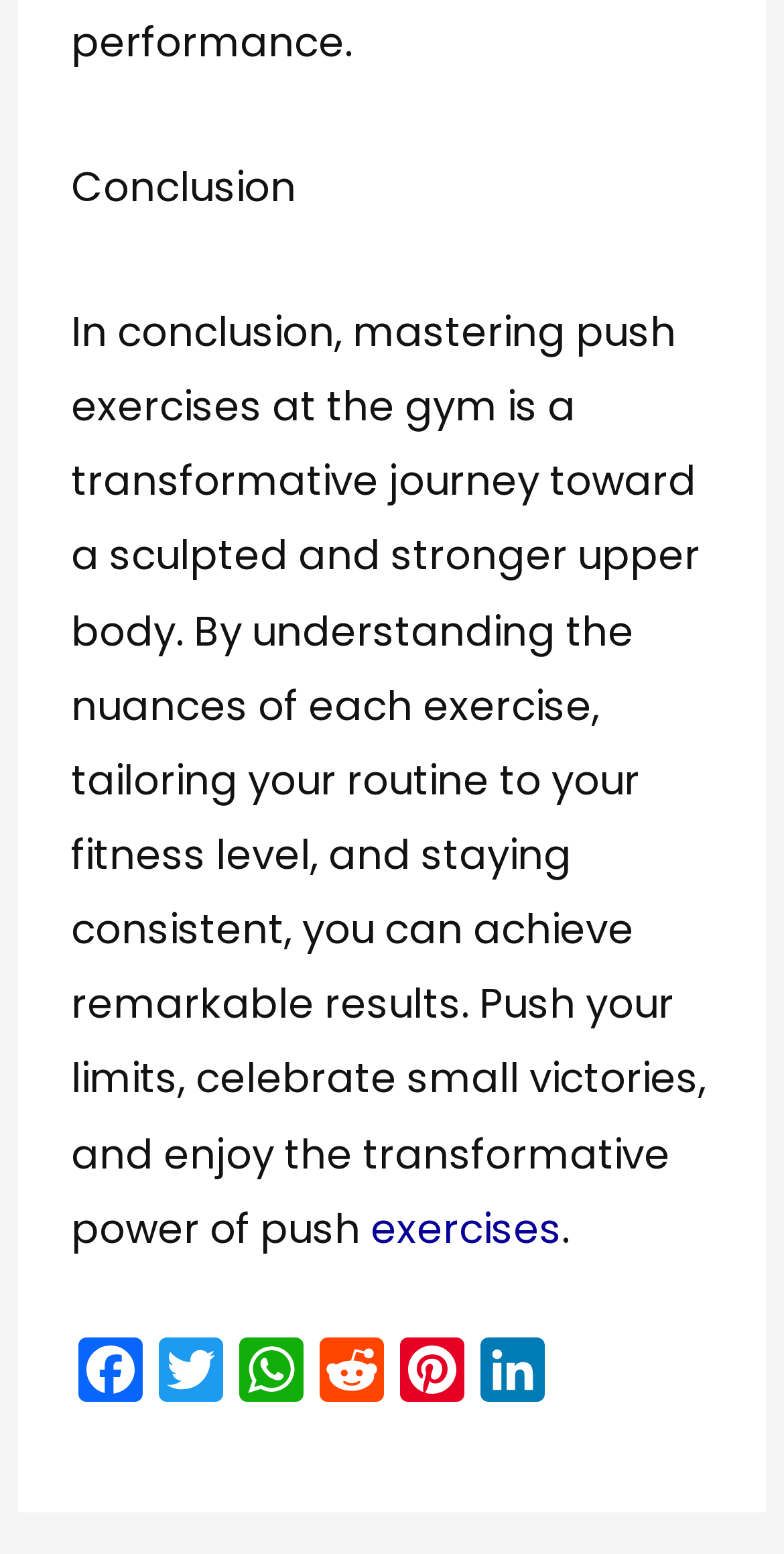Please identify the bounding box coordinates of the area I need to click to accomplish the following instruction: "read the conclusion".

[0.09, 0.102, 0.378, 0.138]